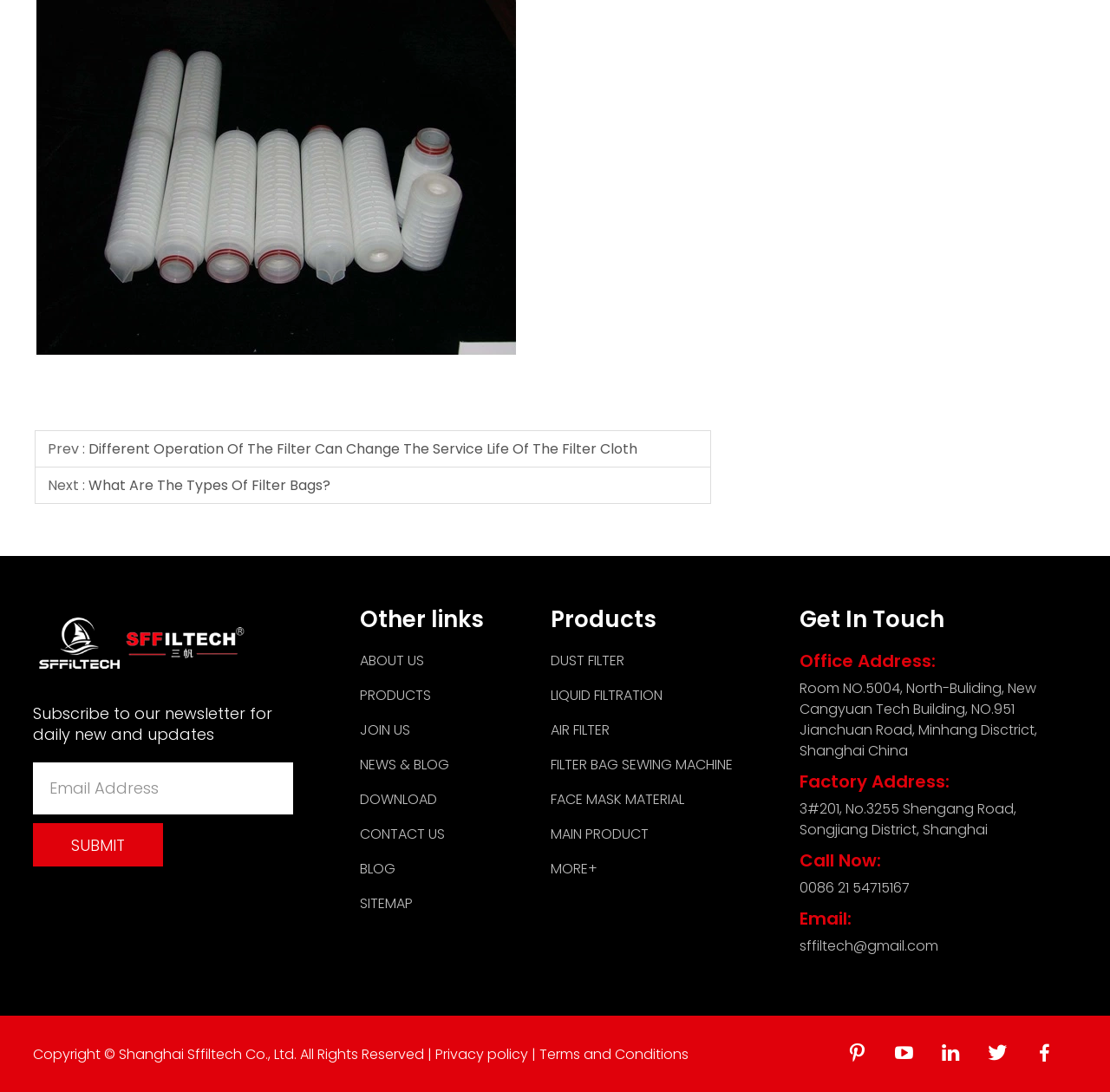What social media platforms does the company have?
Please look at the screenshot and answer in one word or a short phrase.

pinterest, youtube, linkedin, twitter, facebook